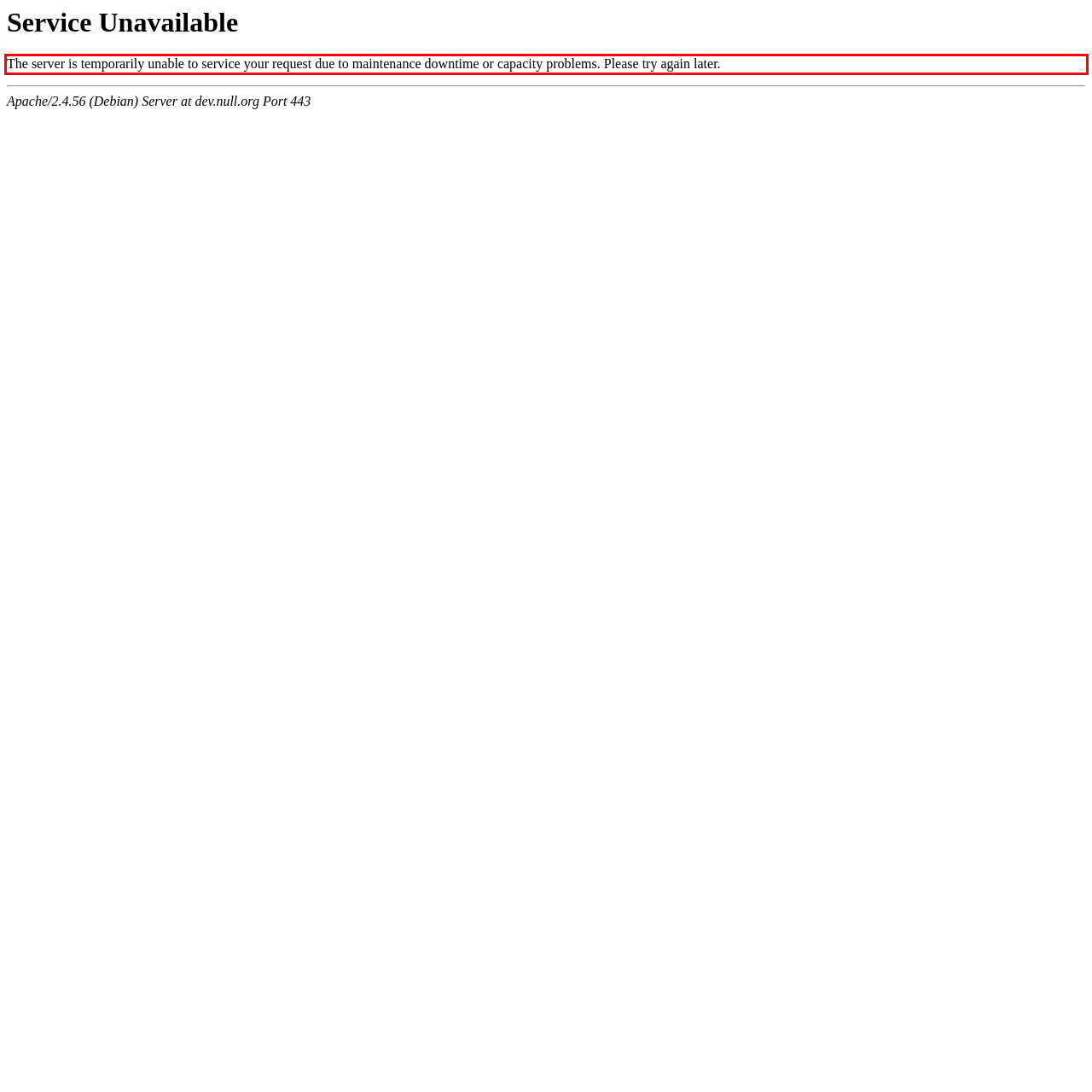Please identify the text within the red rectangular bounding box in the provided webpage screenshot.

The server is temporarily unable to service your request due to maintenance downtime or capacity problems. Please try again later.